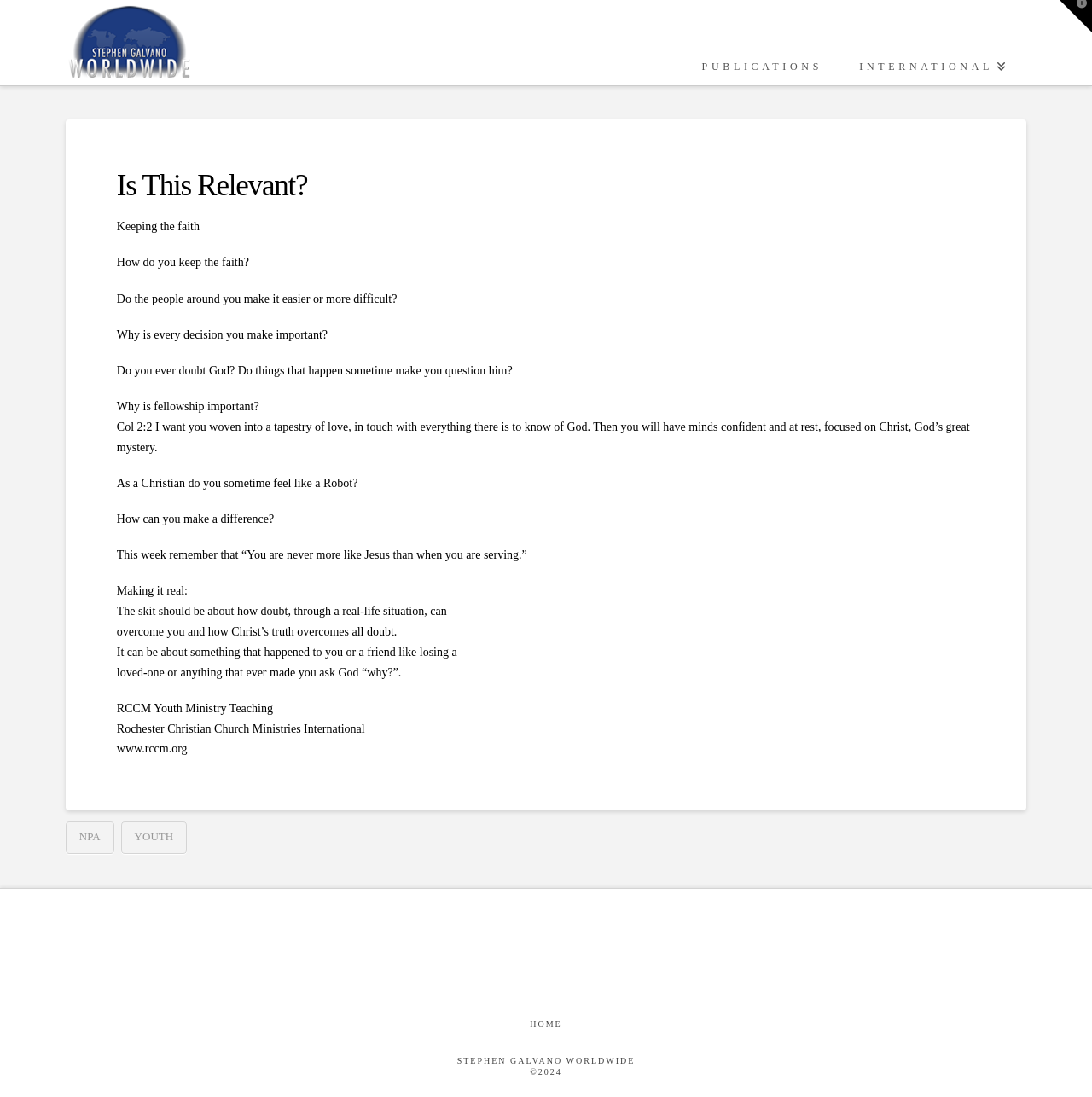Extract the main title from the webpage.

Is This Relevant?